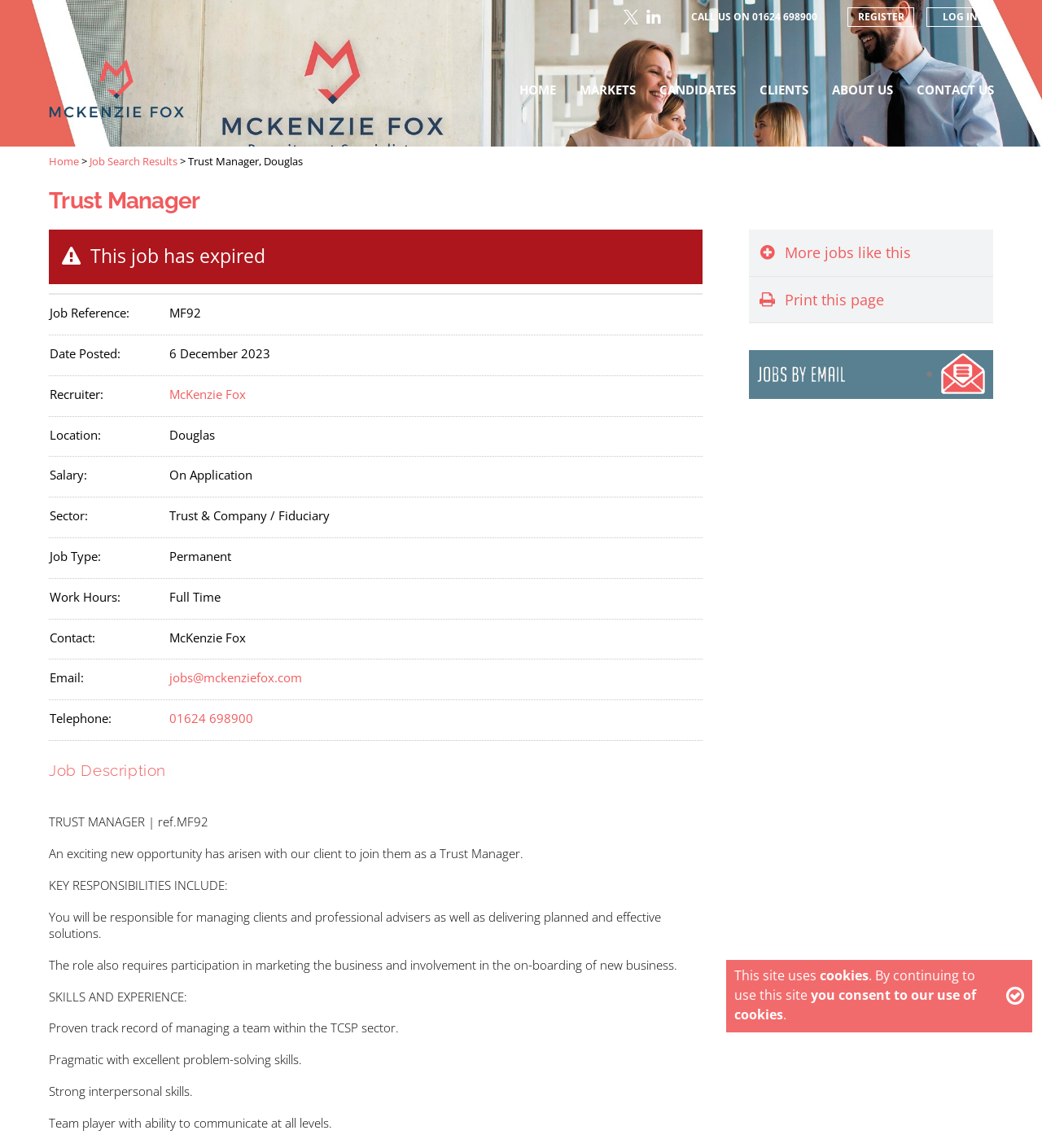Provide a brief response using a word or short phrase to this question:
What is the email address of the recruiter?

jobs@mckenziefox.com